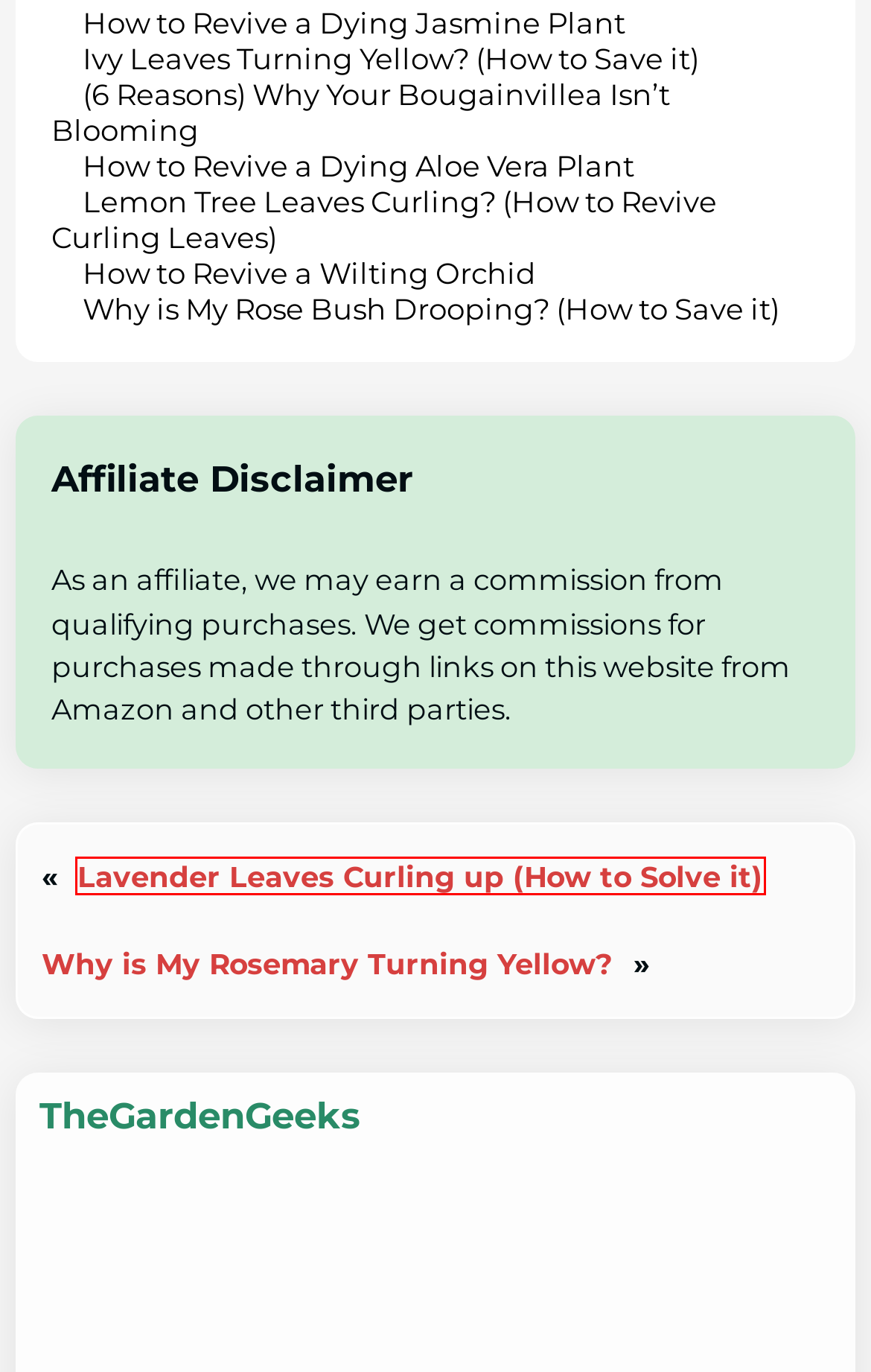Look at the given screenshot of a webpage with a red rectangle bounding box around a UI element. Pick the description that best matches the new webpage after clicking the element highlighted. The descriptions are:
A. Are lavender blooms supposed to turn brown? - NYBG Mertz Library Reference
B. Which Lavender Plant is the Hardiest?
C. Plant Revive | The Garden Geeks
D. How to Revive a Wilting Orchid
E. Lavender Leaves Curling up (How to Solve it)
F. Ivy Leaves Turning Yellow? (How to Save it)
G. Why is My Rosemary Turning Yellow?
H. Privacy Policy | The Garden Geeks

E